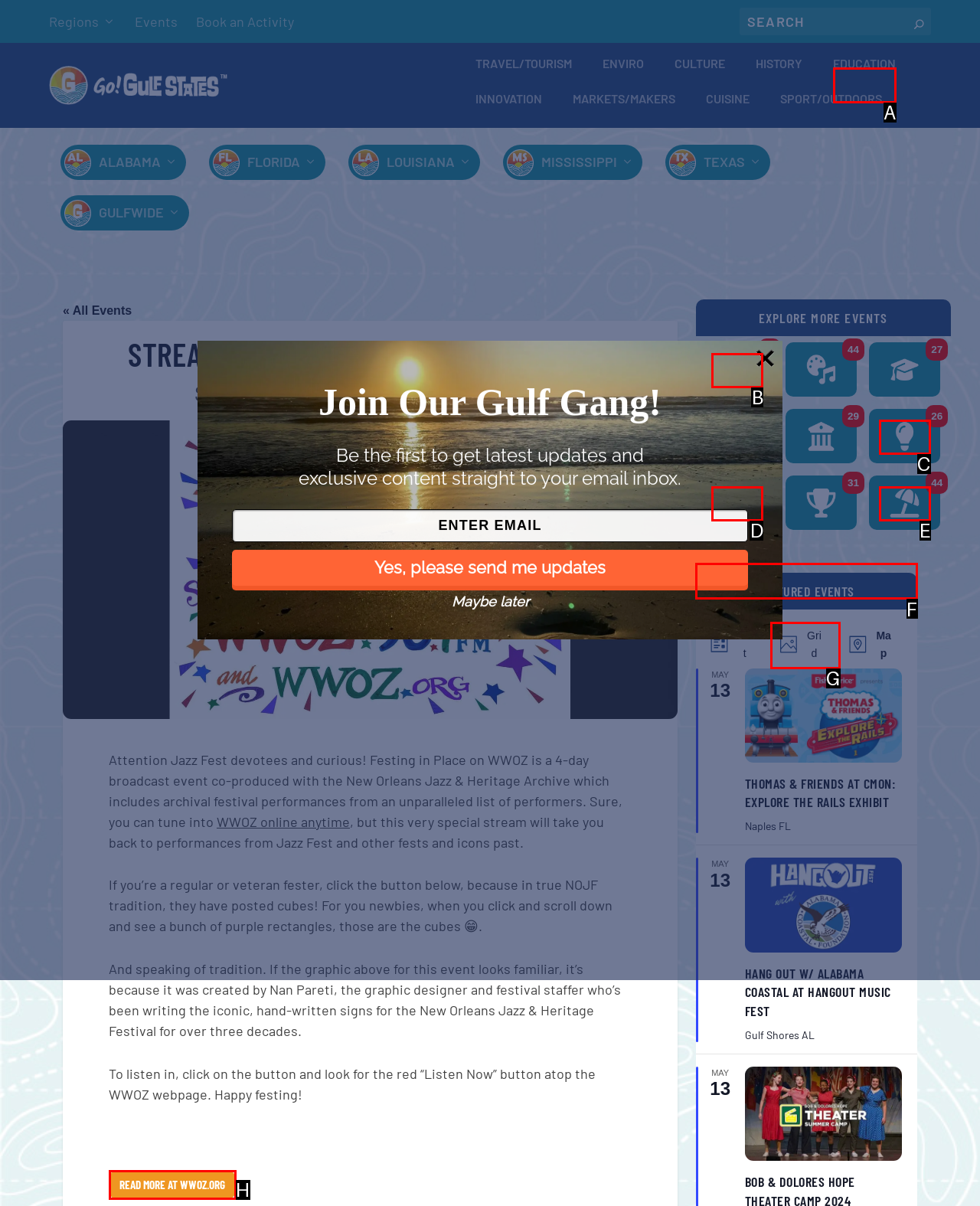Pick the right letter to click to achieve the task: View 'FEATURED EVENTS'
Answer with the letter of the correct option directly.

F